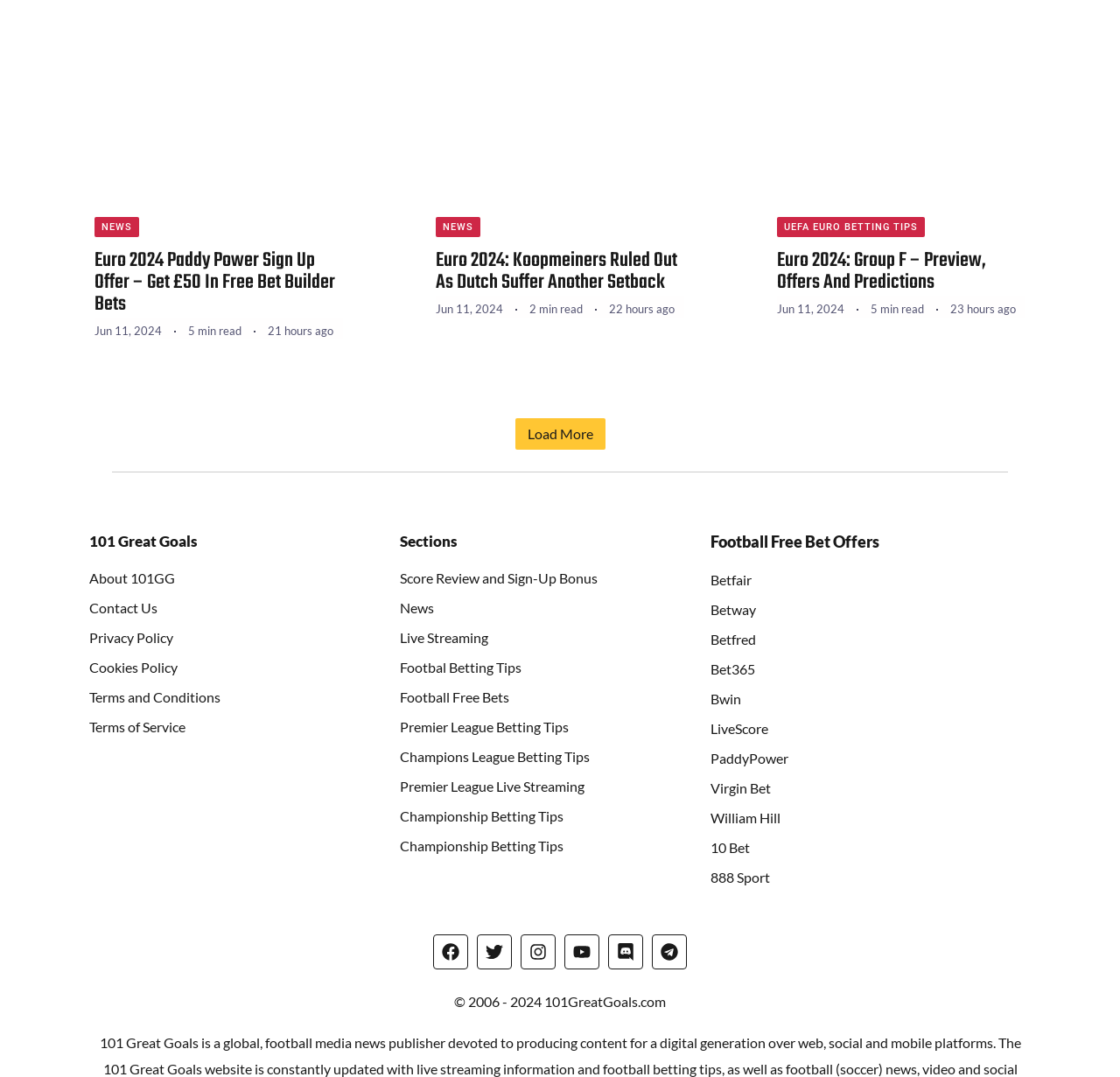Please provide the bounding box coordinates in the format (top-left x, top-left y, bottom-right x, bottom-right y). Remember, all values are floating point numbers between 0 and 1. What is the bounding box coordinate of the region described as: Load More

[0.46, 0.389, 0.54, 0.418]